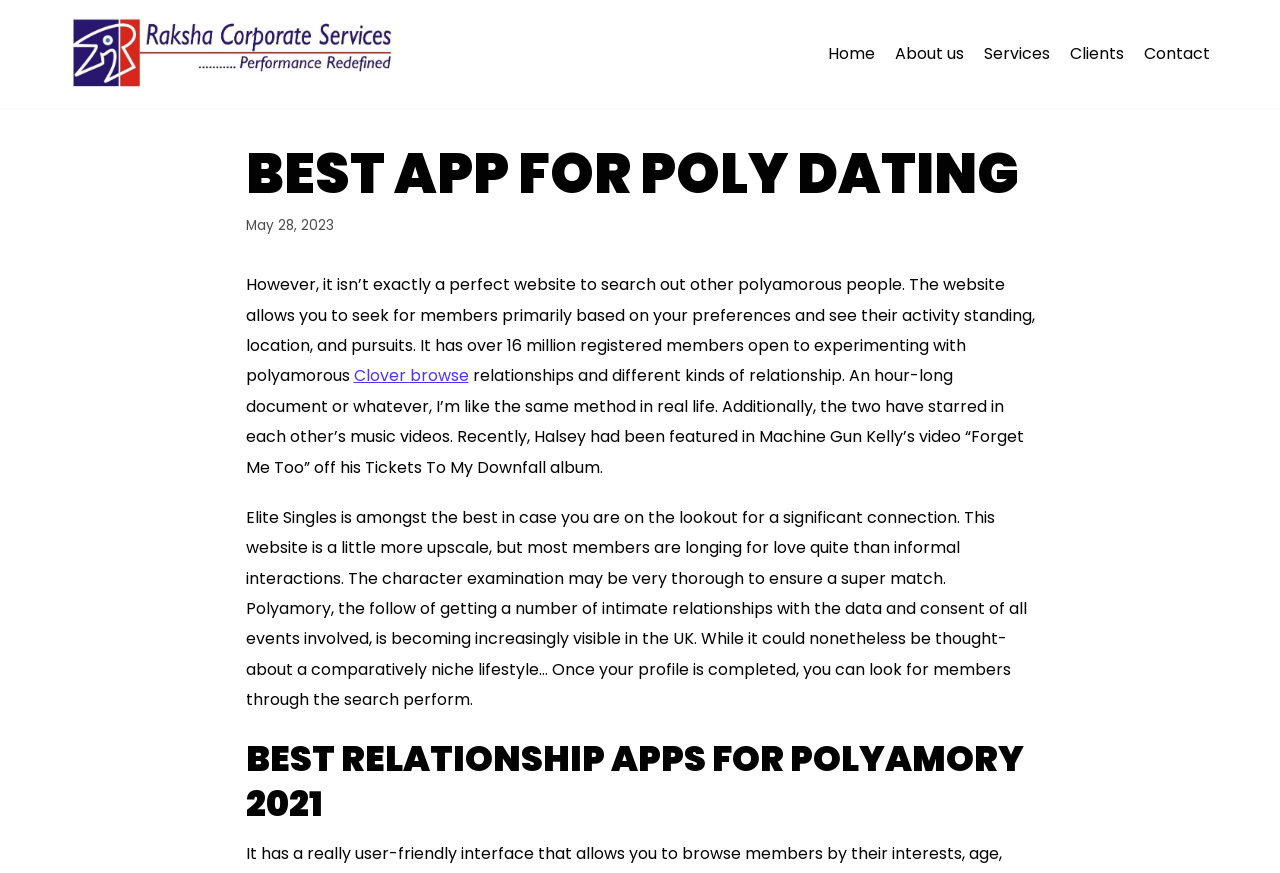Find and indicate the bounding box coordinates of the region you should select to follow the given instruction: "Click on the 'Home' link".

[0.647, 0.047, 0.684, 0.077]